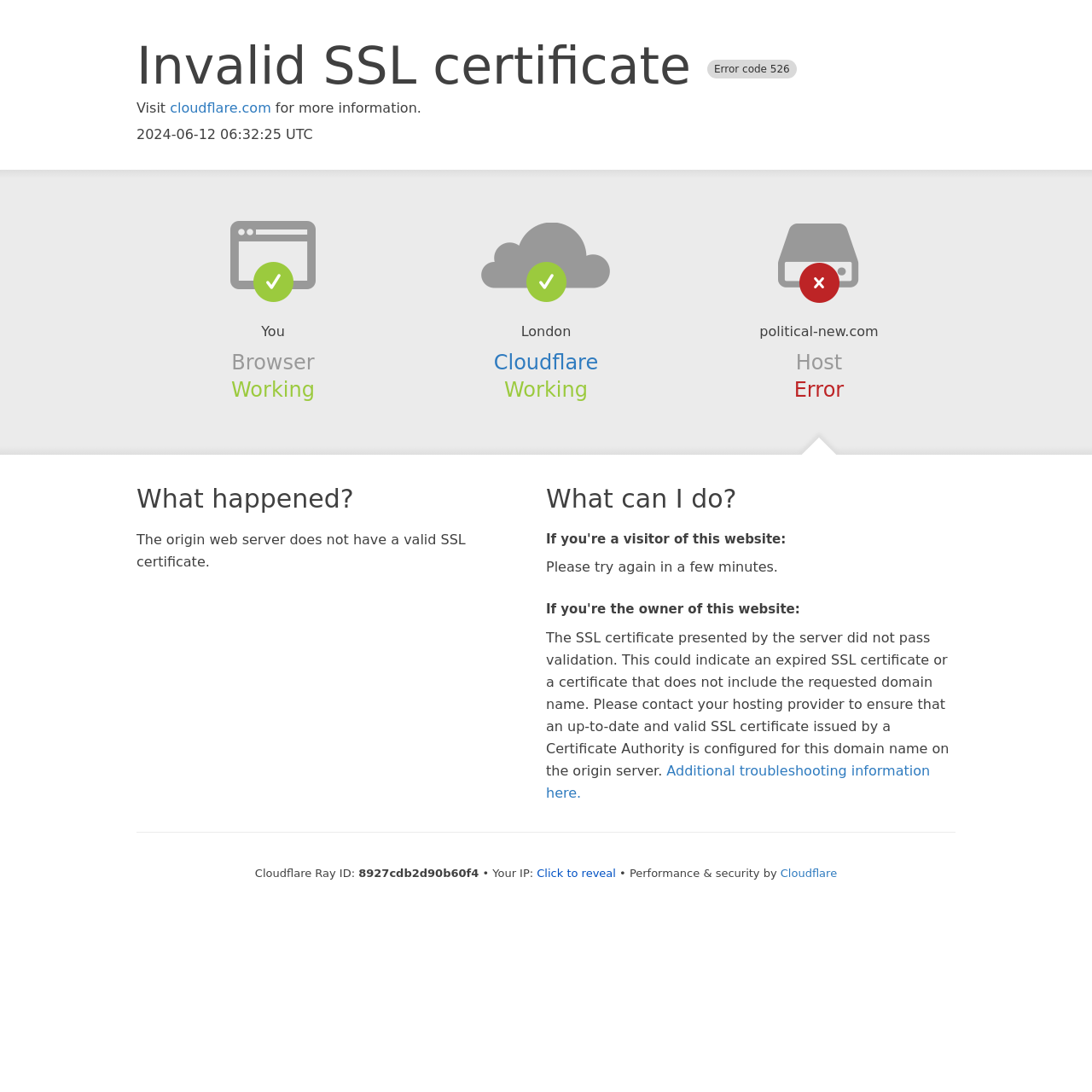Provide the bounding box coordinates in the format (top-left x, top-left y, bottom-right x, bottom-right y). All values are floating point numbers between 0 and 1. Determine the bounding box coordinate of the UI element described as: Additional troubleshooting information here.

[0.5, 0.698, 0.852, 0.733]